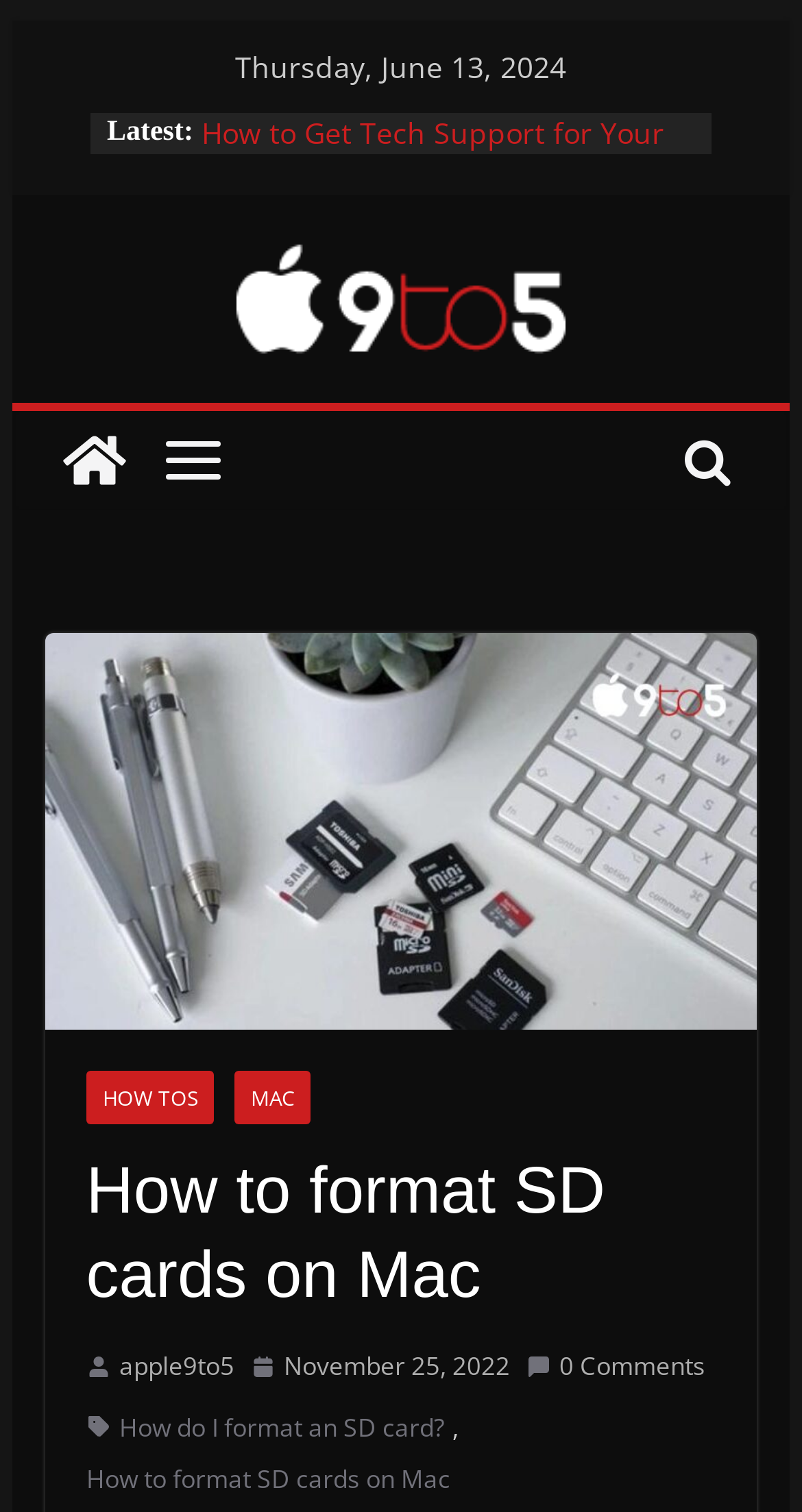Find the coordinates for the bounding box of the element with this description: "alt="Apple9to5 Website Logo"".

[0.295, 0.162, 0.705, 0.234]